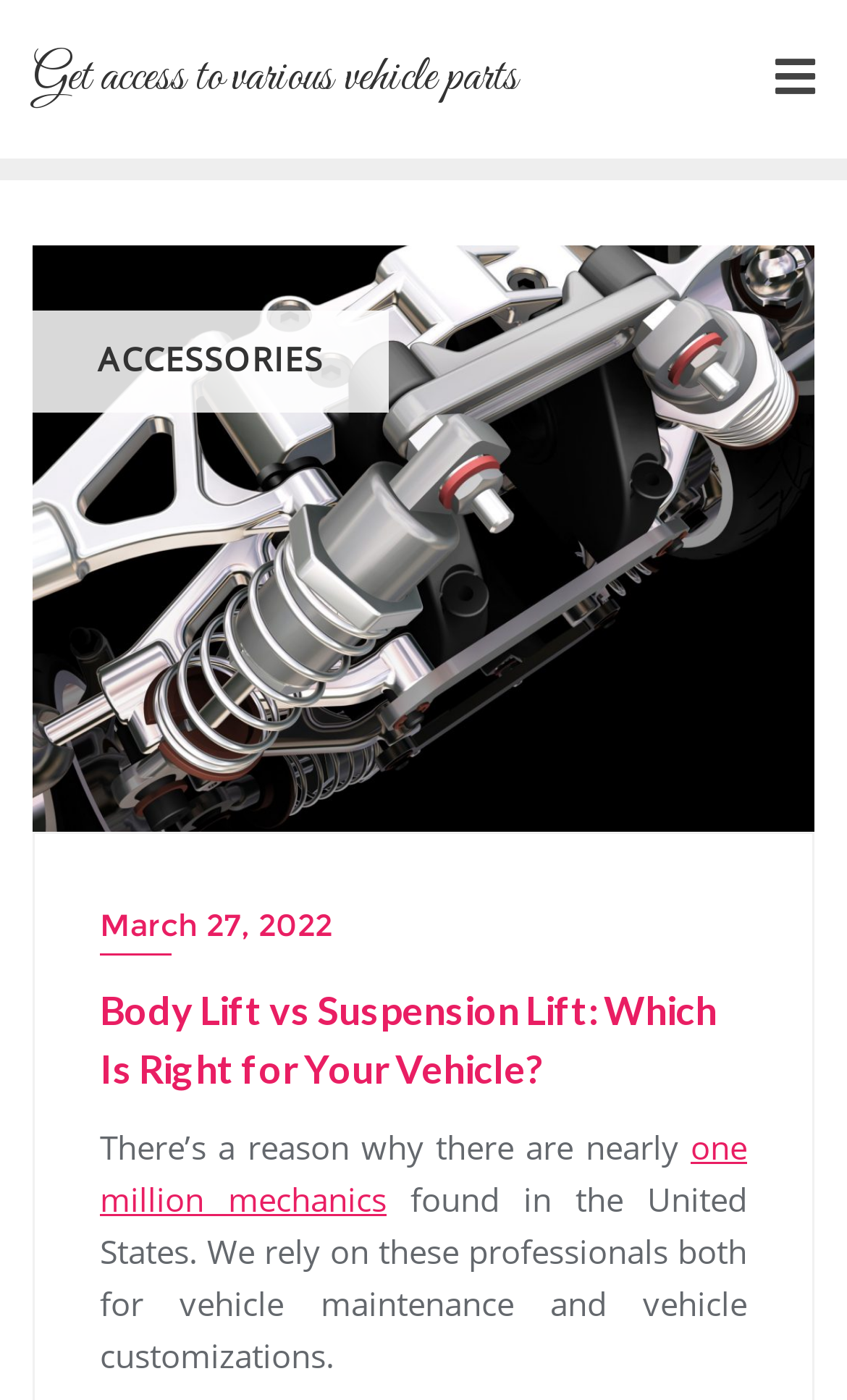What is the topic of the webpage?
Could you please answer the question thoroughly and with as much detail as possible?

Based on the webpage content, it appears that the topic is related to vehicle lifts, specifically comparing body lift and suspension lift options for vehicles.